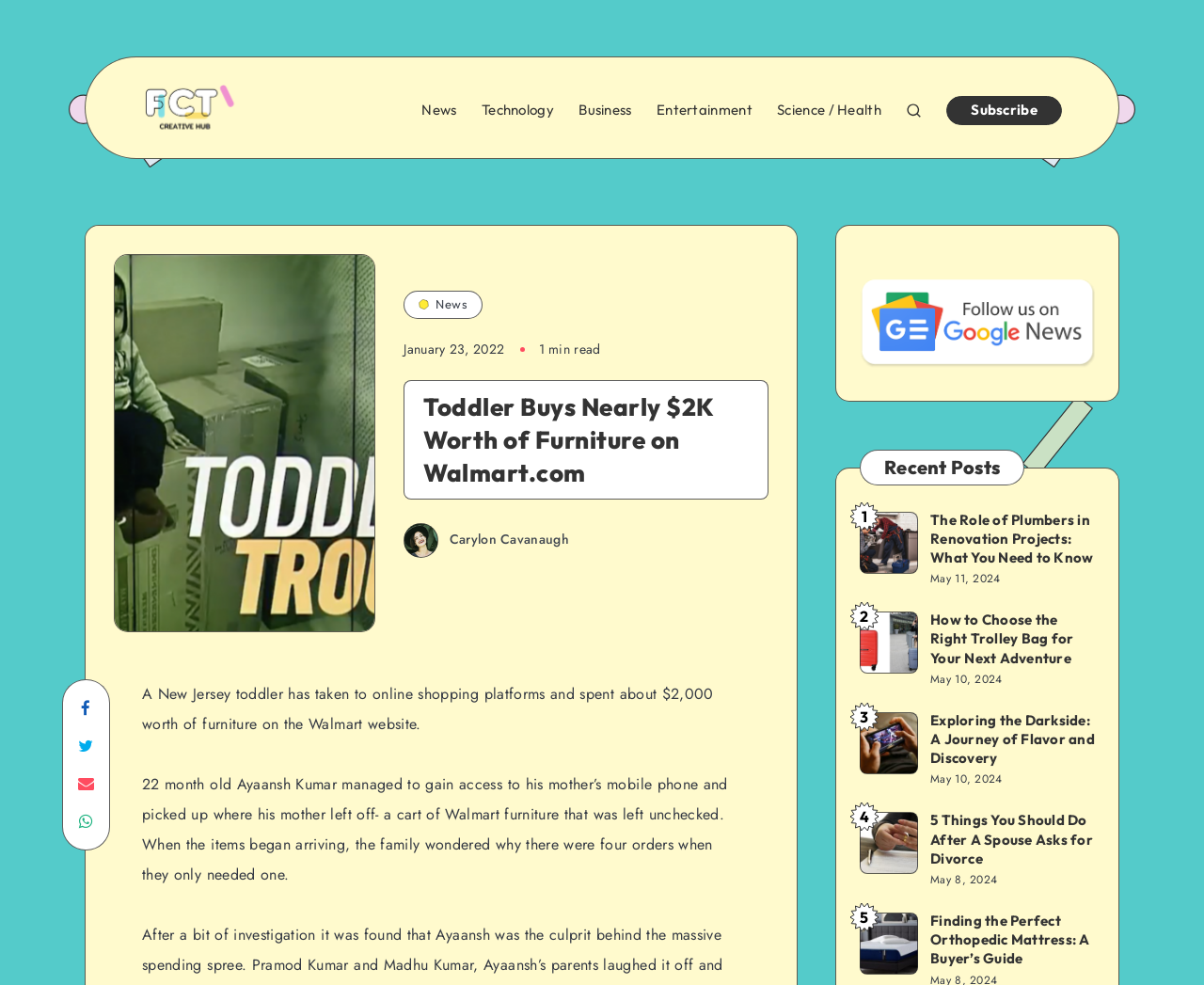Using the provided description Science / Health, find the bounding box coordinates for the UI element. Provide the coordinates in (top-left x, top-left y, bottom-right x, bottom-right y) format, ensuring all values are between 0 and 1.

[0.645, 0.103, 0.732, 0.121]